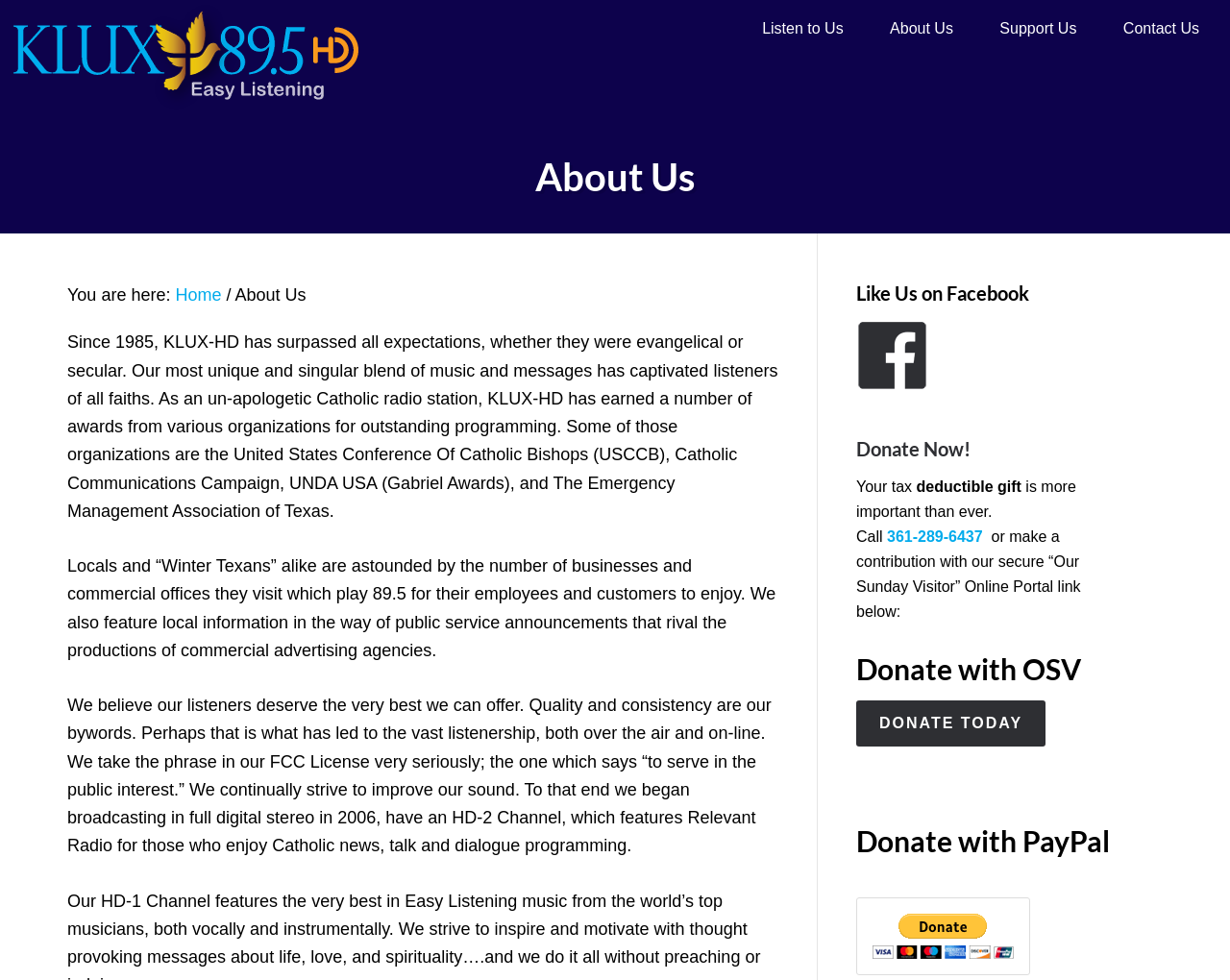Highlight the bounding box coordinates of the element you need to click to perform the following instruction: "Click the 'Donate with PayPal' button."

[0.696, 0.916, 0.838, 0.995]